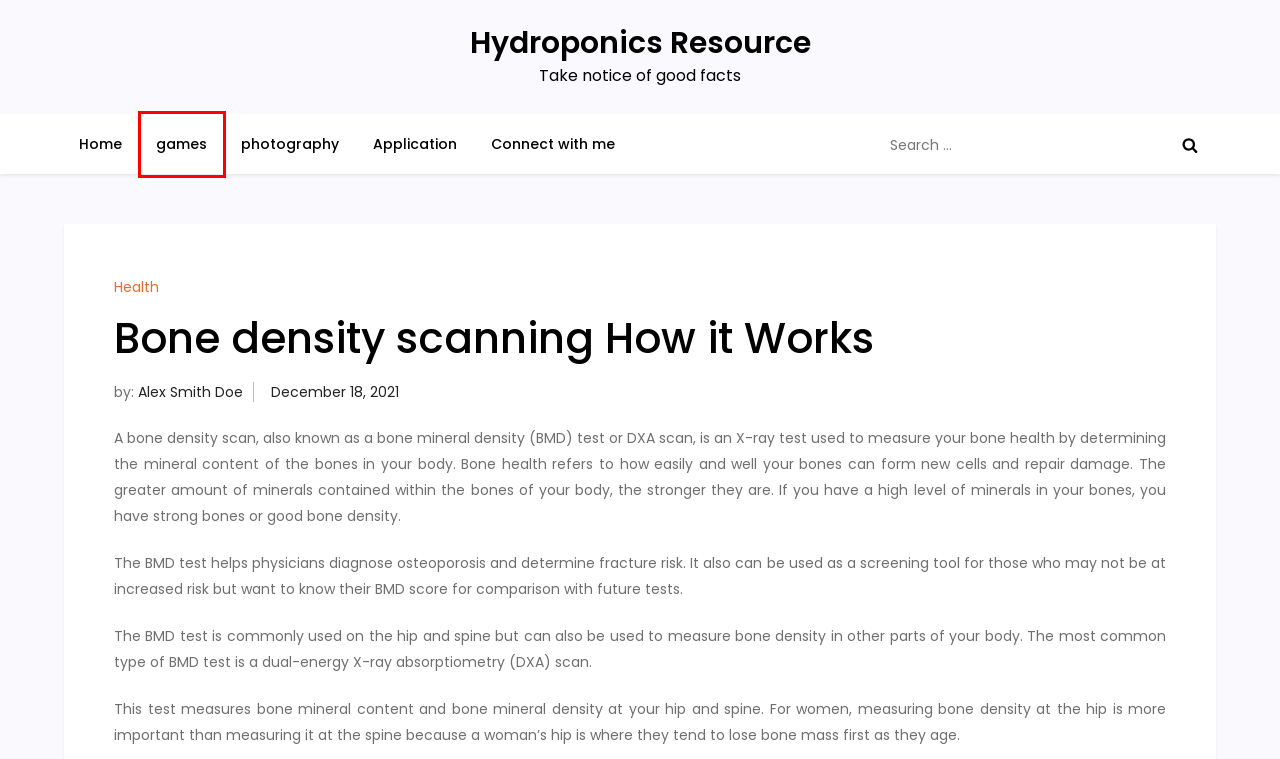You have a screenshot of a webpage with a red rectangle bounding box around a UI element. Choose the best description that matches the new page after clicking the element within the bounding box. The candidate descriptions are:
A. games – Hydroponics Resource
B. Alex Smith Doe – Hydroponics Resource
C. Hydroponics Resource – Take notice of good facts
D. Health – Hydroponics Resource
E. Connect with me – Hydroponics Resource
F. Bone density scanning How it Works – Hydroponics Resource
G. Application – Hydroponics Resource
H. photography – Hydroponics Resource

A